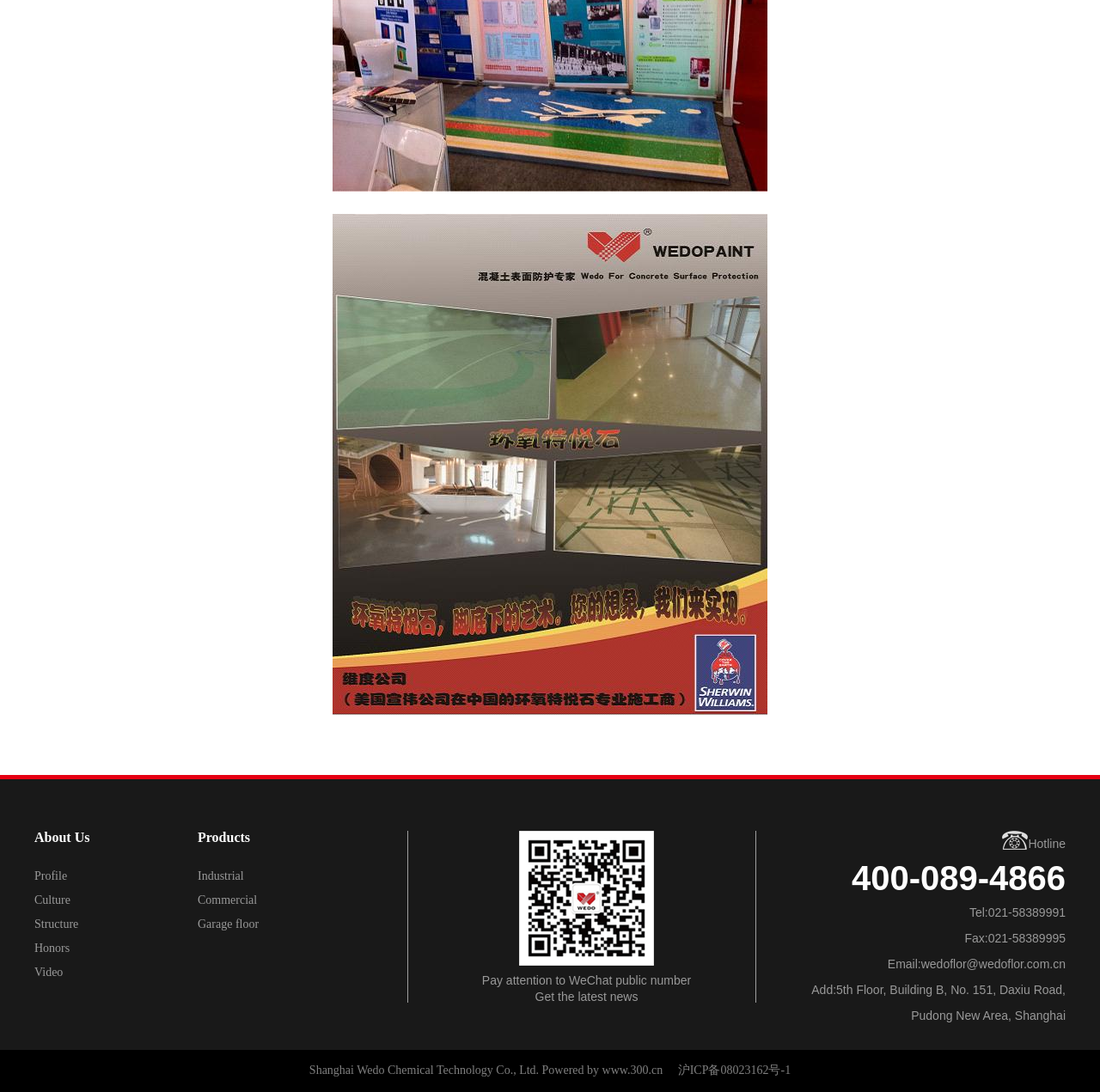Using the information shown in the image, answer the question with as much detail as possible: What is the address of the company?

I found the address by looking at the StaticText element with the bounding box coordinates [0.738, 0.9, 0.969, 0.936]. The text is 'Add:5th Floor, Building B, No. 151, Daxiu Road, Pudong New Area, Shanghai'.